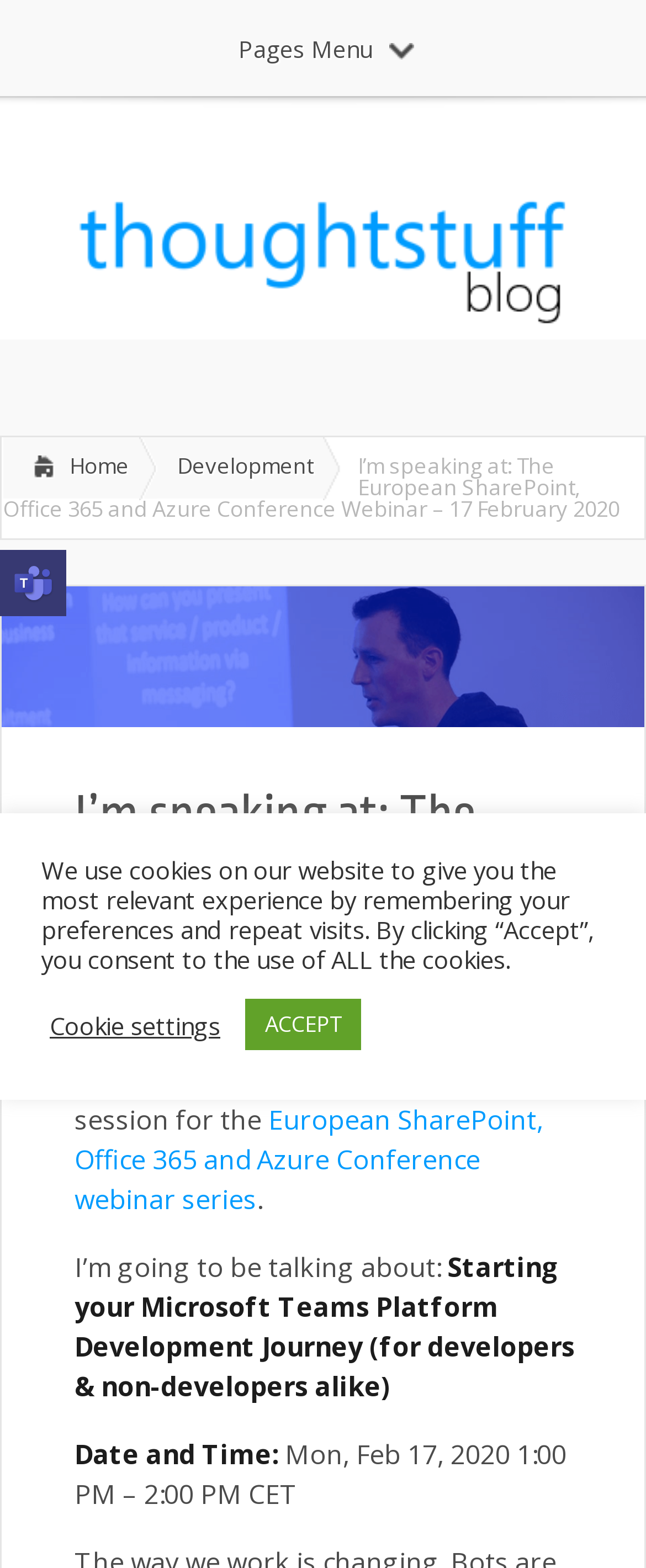Offer a comprehensive description of the webpage’s content and structure.

The webpage appears to be a blog post announcing the author's upcoming speaking engagement at the European SharePoint, Office 365 and Azure Conference webinar series. 

At the top of the page, there is a menu with links to "Pages Menu", "The thoughtstuff Blog", "Home", and "Development". Below the menu, there is a heading that reads "I’m speaking at: The European SharePoint, Office 365 and Azure Conference Webinar – 17 February 2020". 

To the right of the heading, there is an image related to the webinar. Below the heading, there is a paragraph of text that explains the author's speaking engagement, including the topic "Starting your Microsoft Teams Platform Development Journey (for developers & non-developers alike)". 

The text also mentions the date and time of the webinar, which is Monday, February 17, 2020, from 1:00 PM to 2:00 PM CET. 

At the bottom of the page, there is a notice about the use of cookies on the website, with buttons to "Cookie settings" and "ACCEPT". There is also a link to "Share to Microsoft Teams" with an accompanying image.